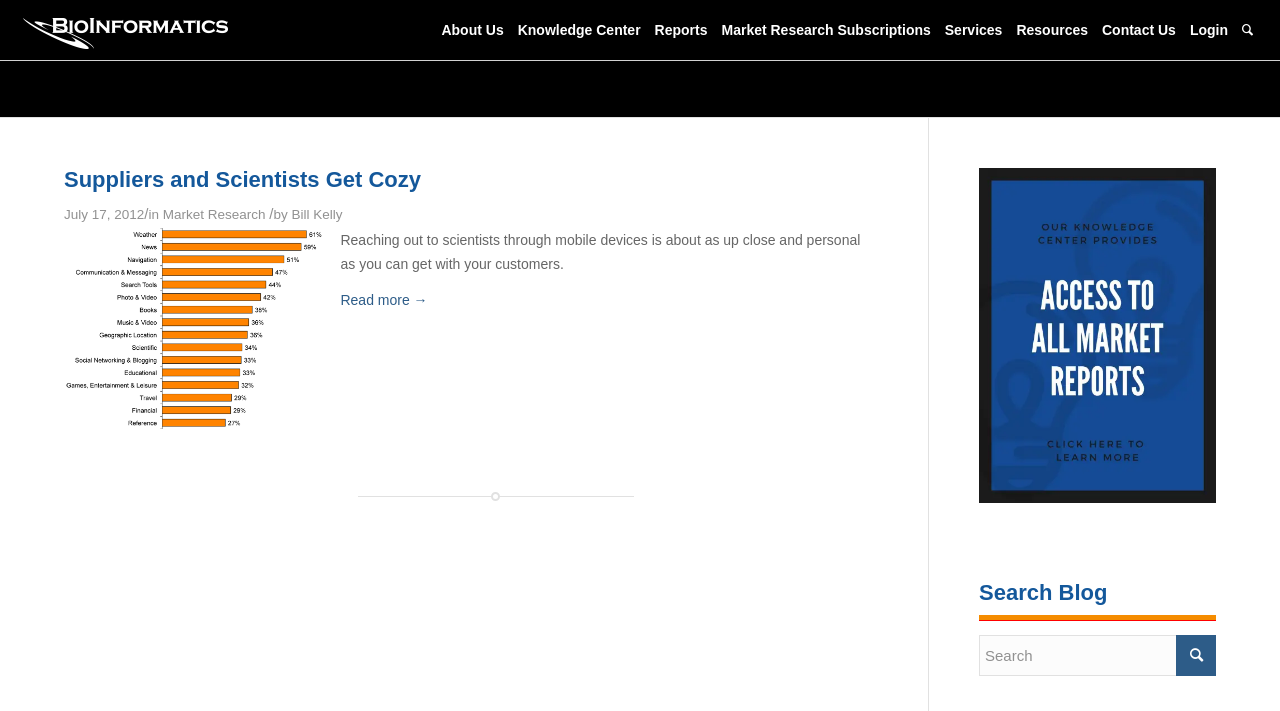Locate the bounding box coordinates of the clickable region to complete the following instruction: "Login to the system."

[0.924, 0.0, 0.965, 0.084]